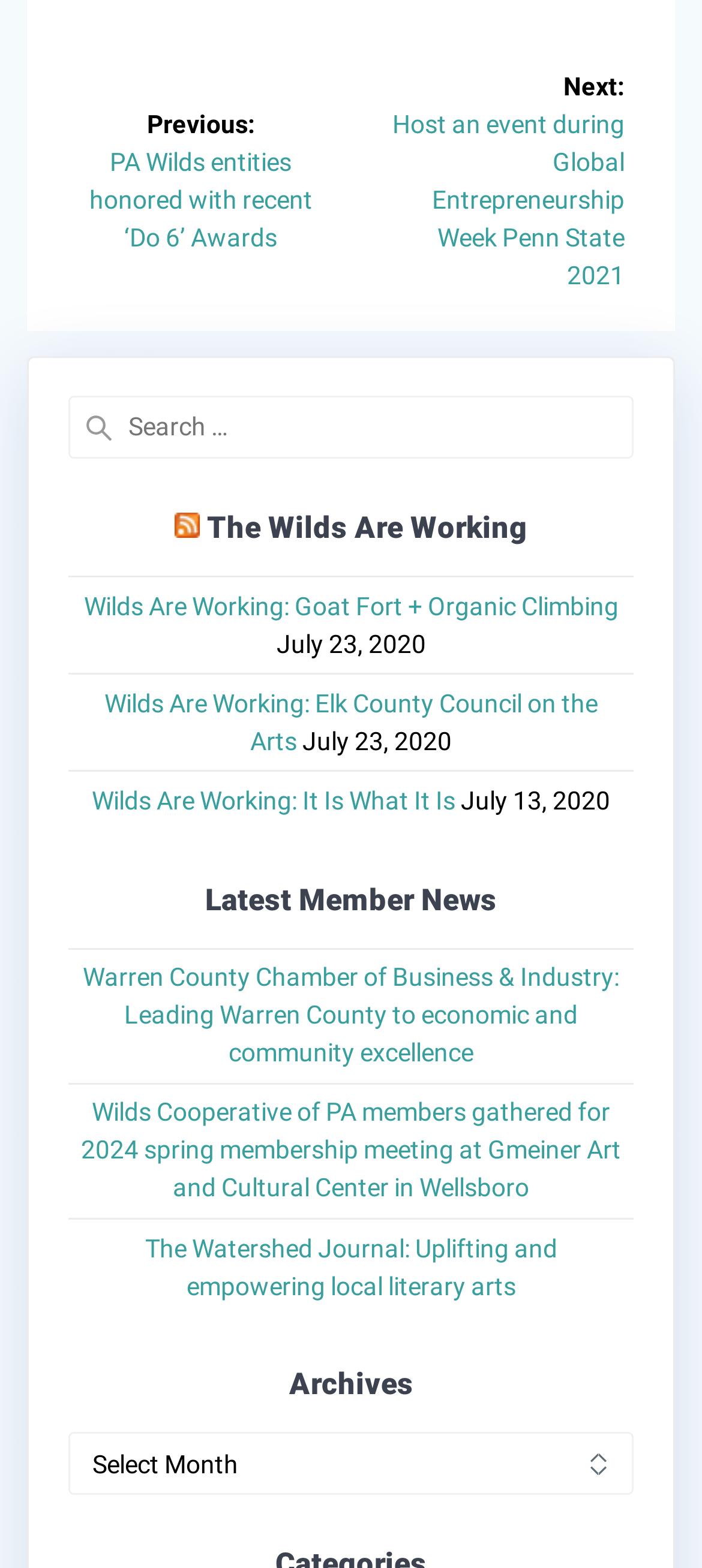Determine the coordinates of the bounding box that should be clicked to complete the instruction: "Search for posts". The coordinates should be represented by four float numbers between 0 and 1: [left, top, right, bottom].

[0.098, 0.252, 0.902, 0.293]